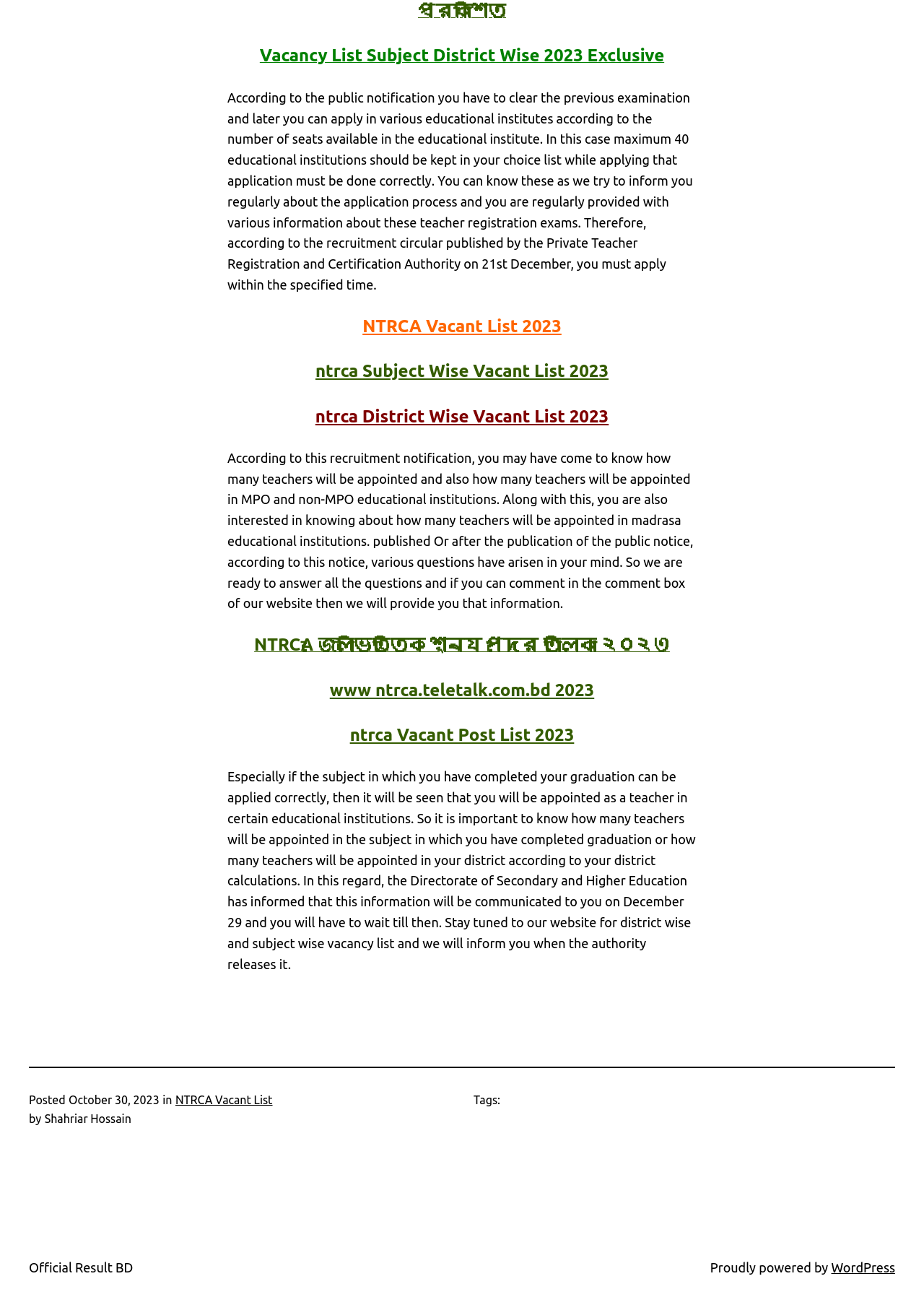Determine the bounding box coordinates for the area that needs to be clicked to fulfill this task: "Go to 'www ntrca.teletalk.com.bd 2023'". The coordinates must be given as four float numbers between 0 and 1, i.e., [left, top, right, bottom].

[0.357, 0.519, 0.643, 0.534]